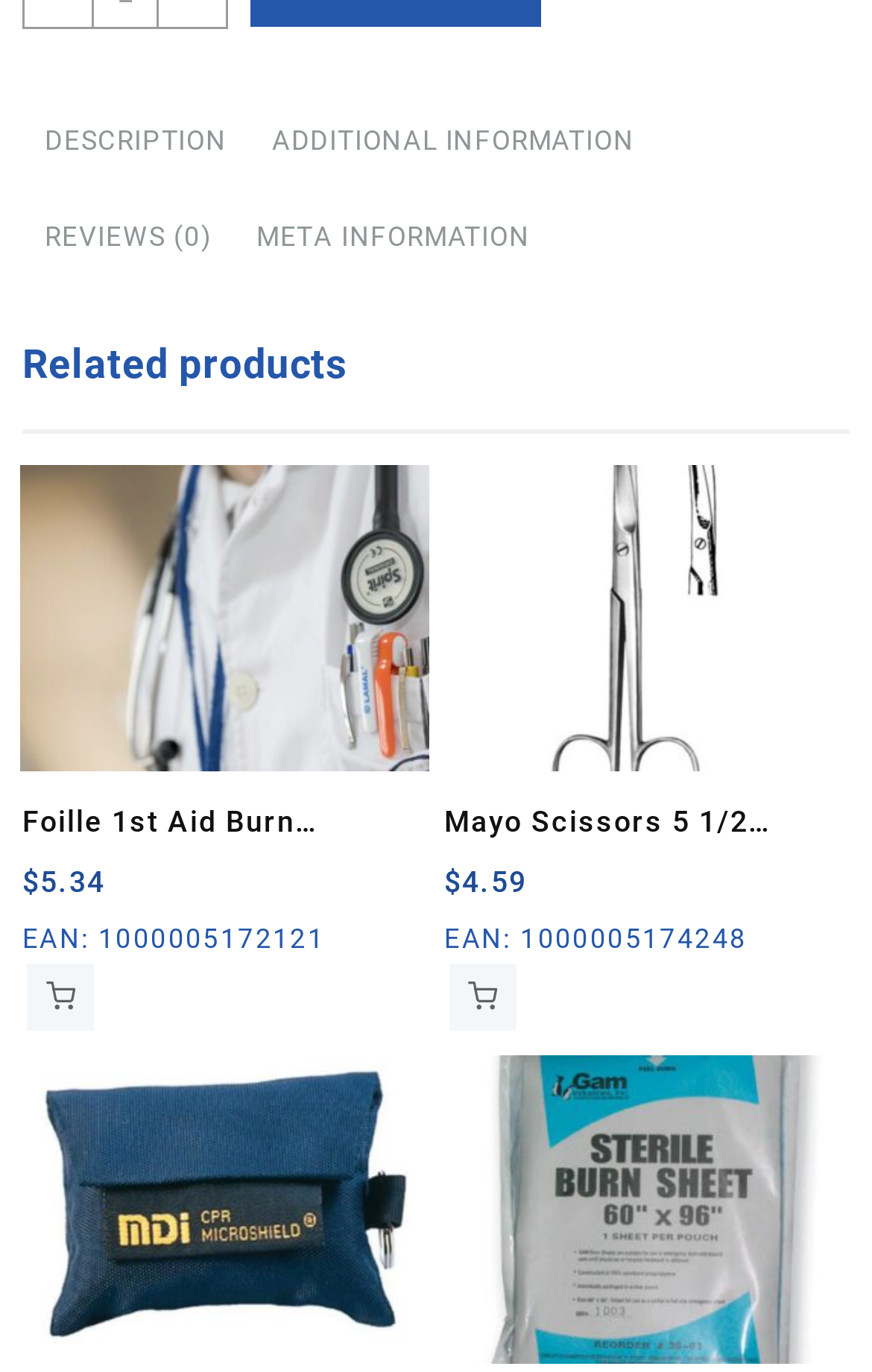How many tabs are available?
Kindly give a detailed and elaborate answer to the question.

I counted the number of tabs in the tablist element, which are 'DESCRIPTION', 'ADDITIONAL INFORMATION', 'REVIEWS (0)', and 'META INFORMATION'.